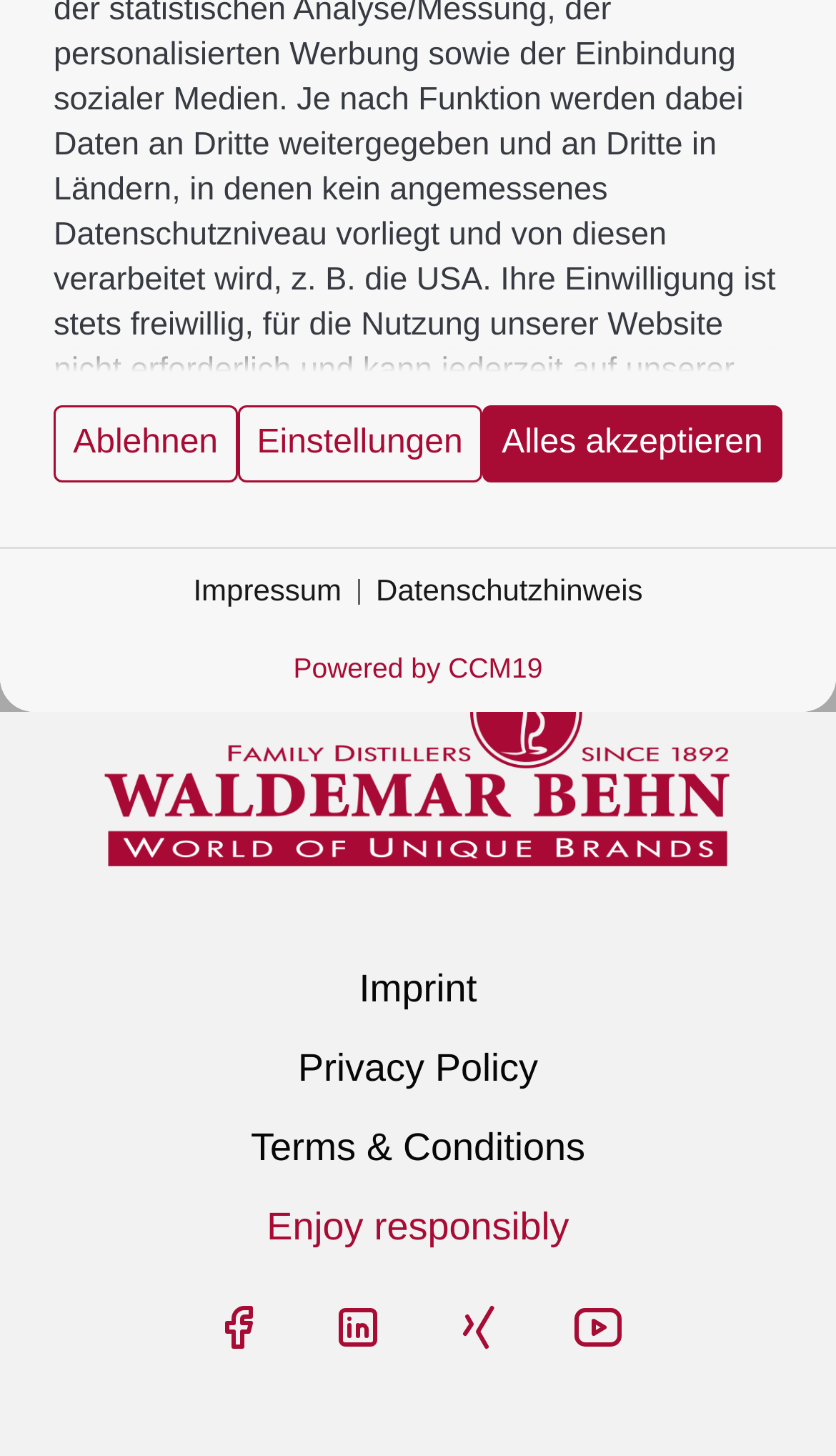Using the webpage screenshot and the element description Go to home page, determine the bounding box coordinates. Specify the coordinates in the format (top-left x, top-left y, bottom-right x, bottom-right y) with values ranging from 0 to 1.

[0.062, 0.192, 0.587, 0.269]